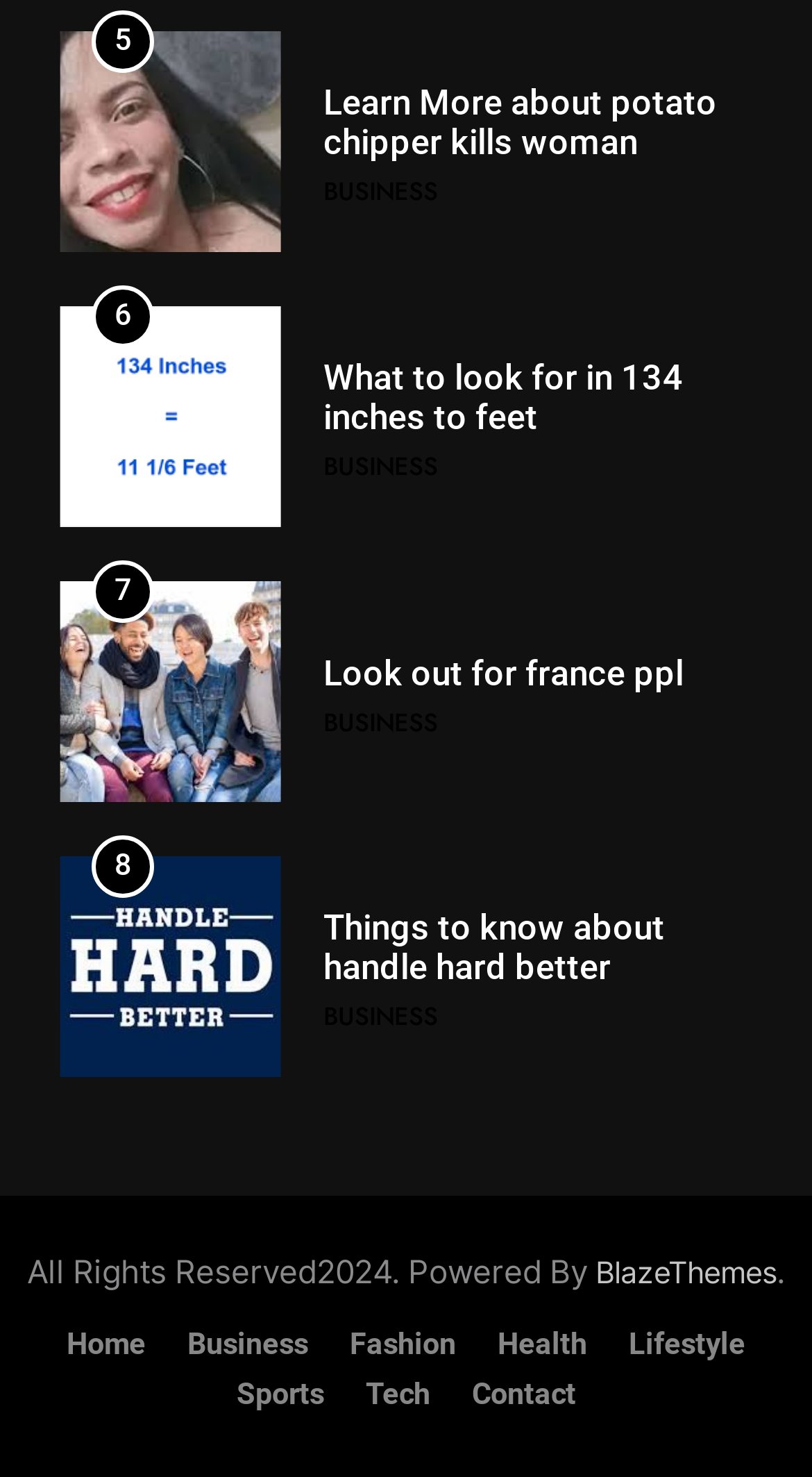How many links are in the footer section?
Look at the image and respond with a single word or a short phrase.

7